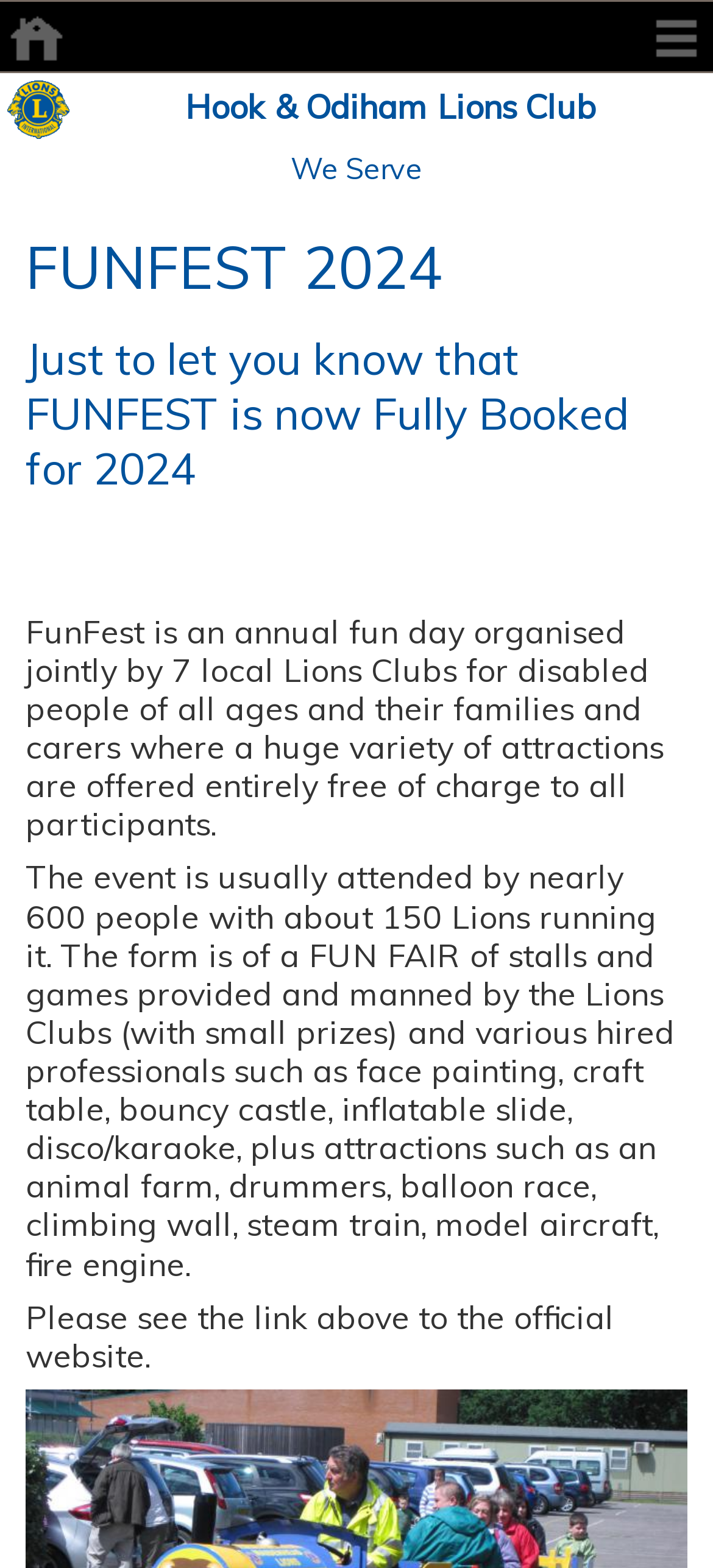Please analyze the image and provide a thorough answer to the question:
How many people usually attend FunFest?

According to the webpage, the event is usually attended by nearly 600 people, with about 150 Lions running it.